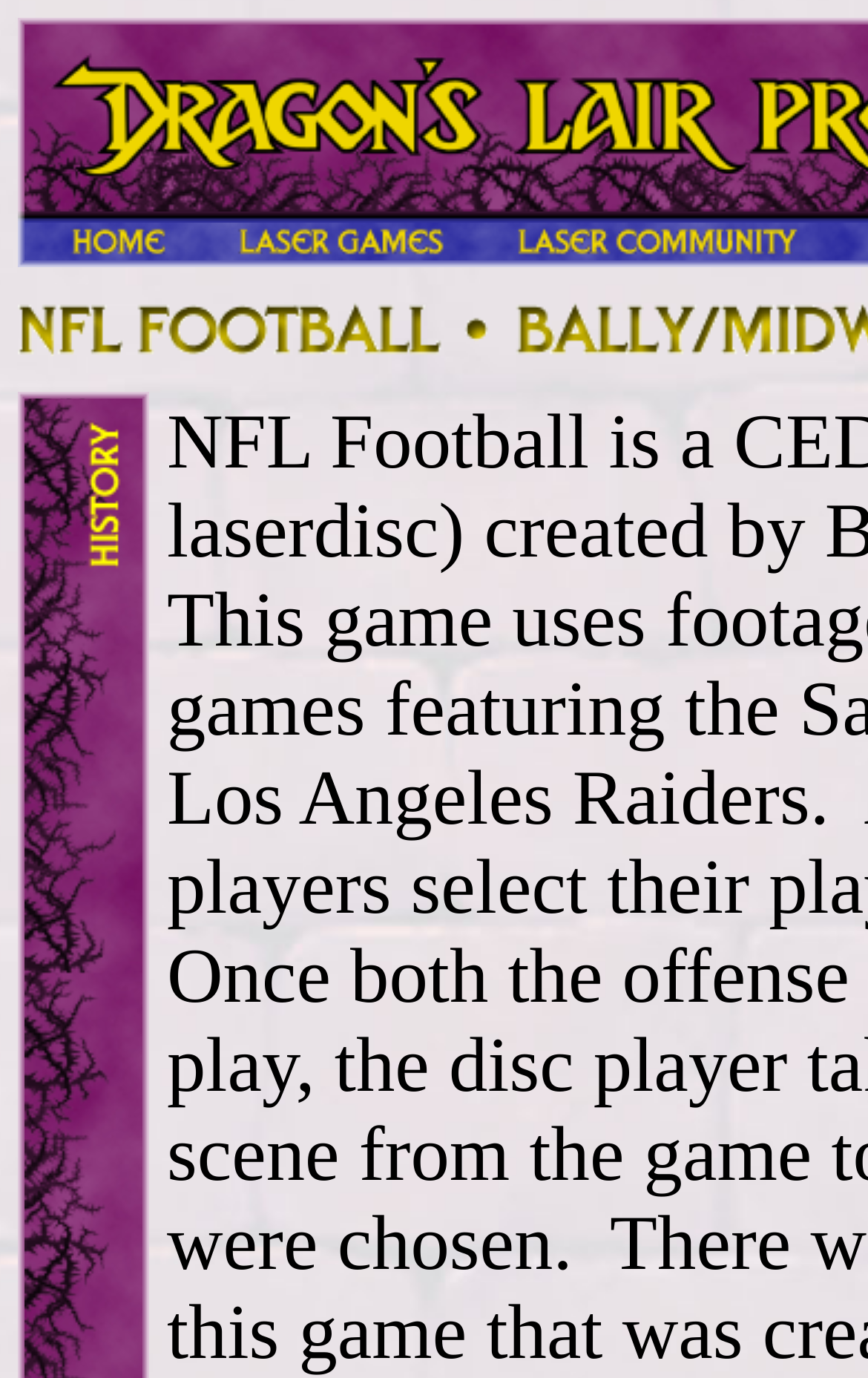What is the vertical position of the third link?
Please use the image to provide an in-depth answer to the question.

I looked at the y1 coordinate of the third link element, which is 0.162, indicating its vertical position on the webpage.